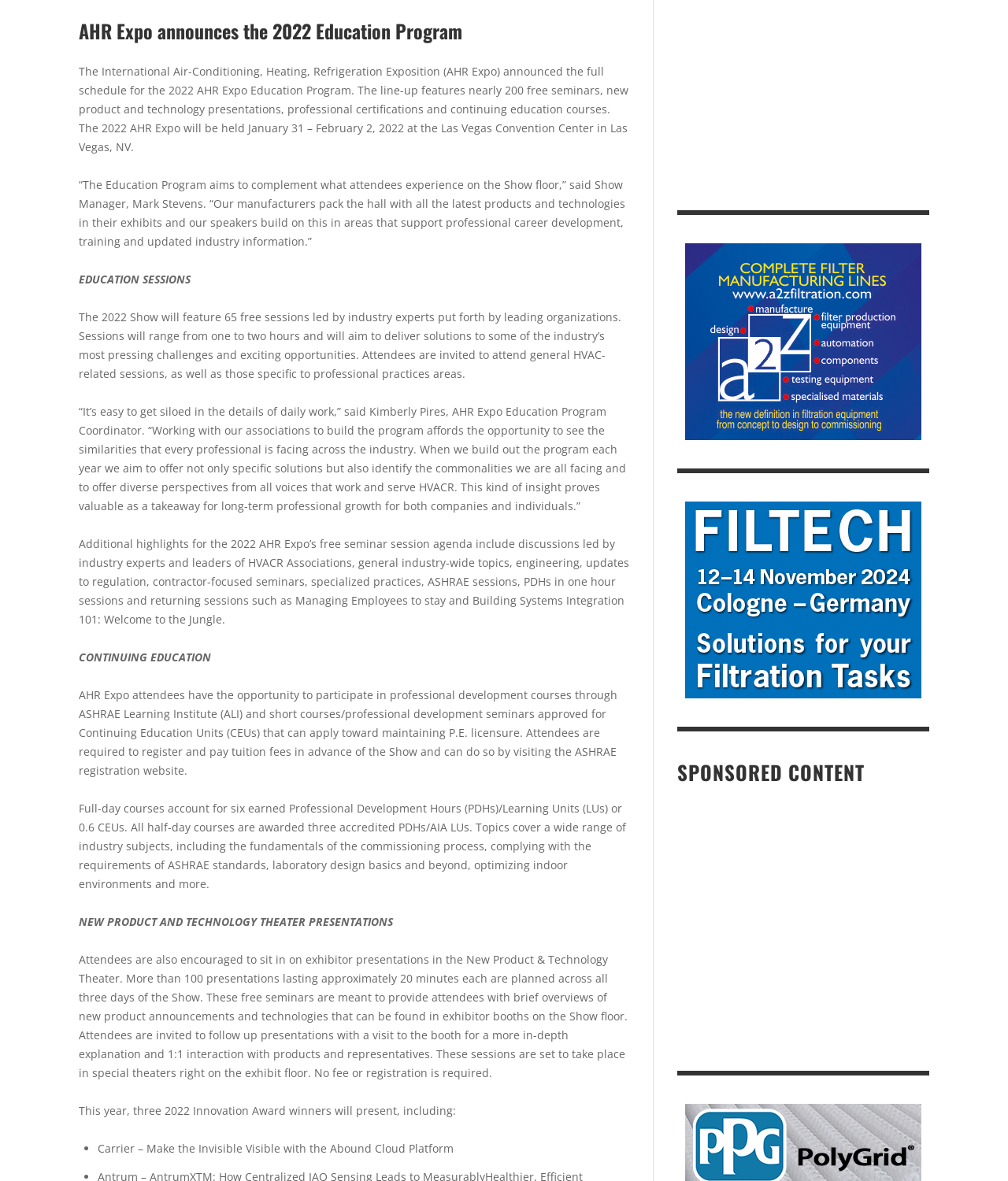Identify the bounding box coordinates of the clickable section necessary to follow the following instruction: "Click on 'Filtration solutions for gas turbines in the real world'". The coordinates should be presented as four float numbers from 0 to 1, i.e., [left, top, right, bottom].

[0.672, 0.03, 0.909, 0.042]